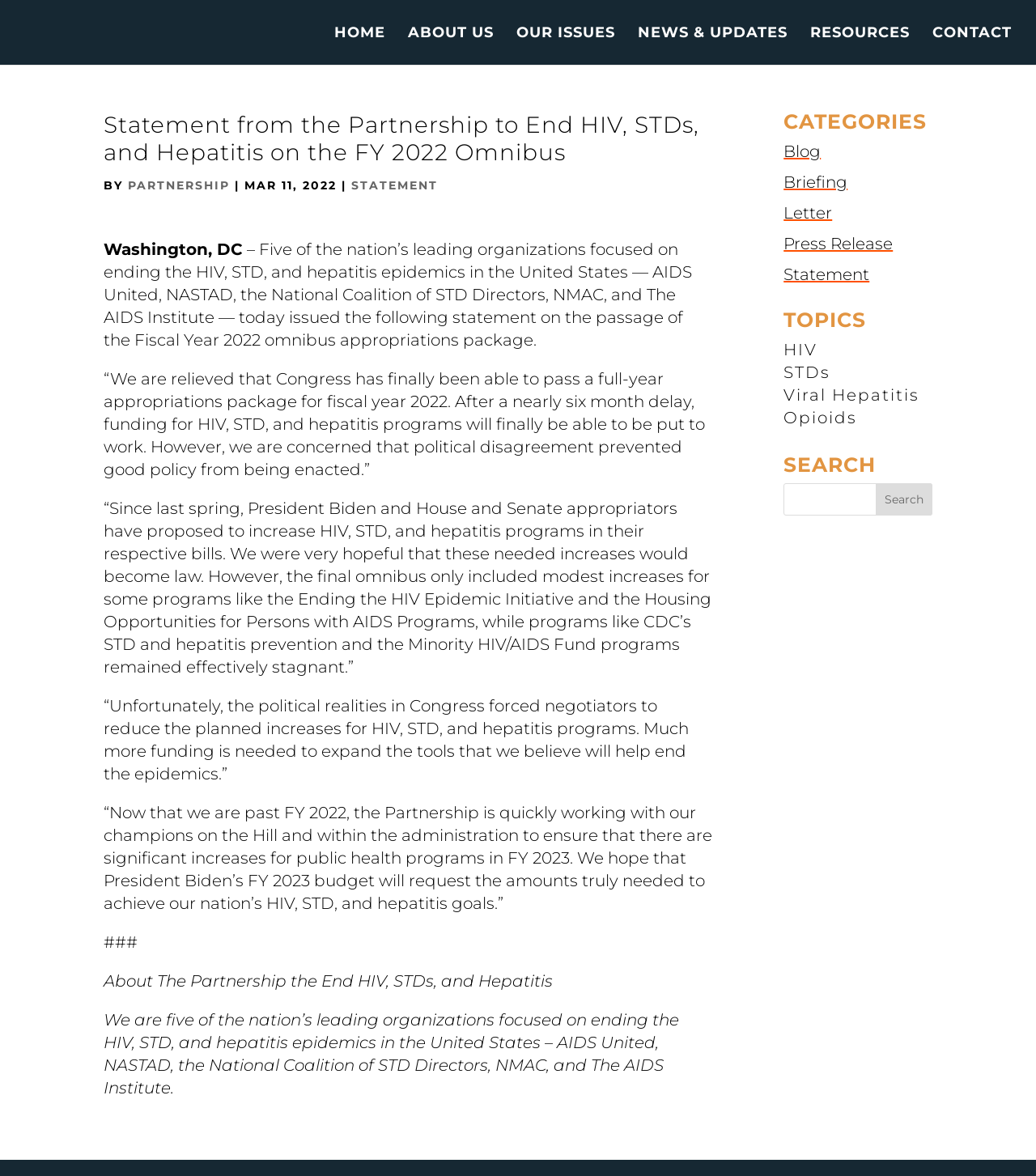Provide a thorough description of this webpage.

The webpage is a statement from the Partnership to End HIV, STDs, and Hepatitis on the FY 2022 Omnibus. At the top of the page, there is a navigation menu with seven links: HOME, ABOUT US, OUR ISSUES, NEWS & UPDATES, RESOURCES, and CONTACT. 

Below the navigation menu, there is an article section that takes up most of the page. The article starts with a heading that reads "Statement from the Partnership to End HIV, STDs, and Hepatitis on the FY 2022 Omnibus." Below the heading, there is a byline that reads "BY PARTNERSHIP | MAR 11, 2022" followed by a statement from the Partnership. The statement is a long paragraph that discusses the passage of the Fiscal Year 2022 omnibus appropriations package and its impact on HIV, STD, and hepatitis programs.

The statement is followed by three more paragraphs that express the Partnership's concerns and hopes for the future of these programs. At the bottom of the article section, there is a separator line and a heading that reads "About The Partnership to End HIV, STDs, and Hepatitis" followed by a brief description of the Partnership.

To the right of the article section, there are three columns of links. The first column is labeled "CATEGORIES" and has five links: Blog, Briefing, Letter, Press Release, and Statement. The second column is labeled "TOPICS" and has four links: HIV, STDs, Viral Hepatitis, and Opioids. The third column is labeled "SEARCH" and has a search box with a button that reads "Search".